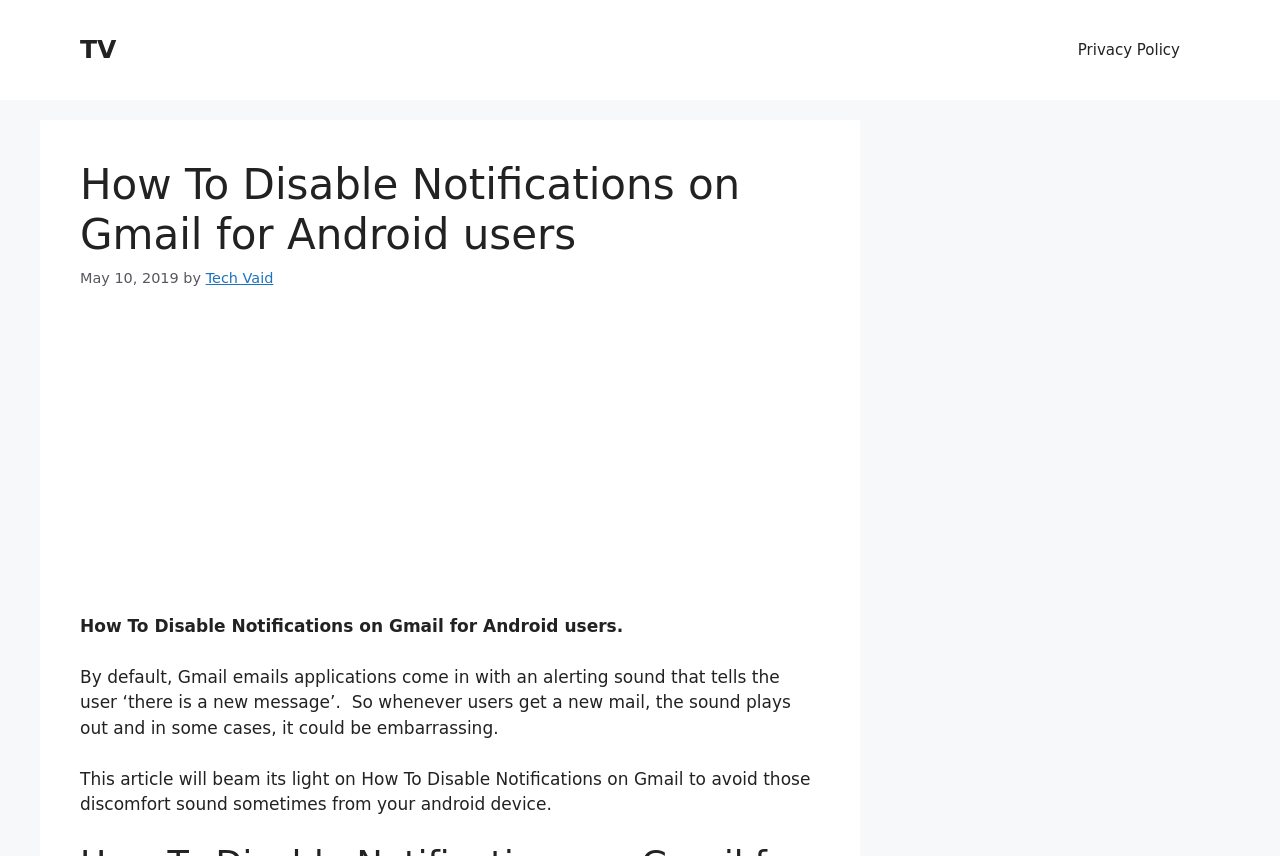Refer to the image and provide an in-depth answer to the question: 
What is the purpose of this article?

The article aims to provide guidance on how to disable notifications on Gmail for Android users, specifically to avoid the discomfort sound that plays when a new email is received.